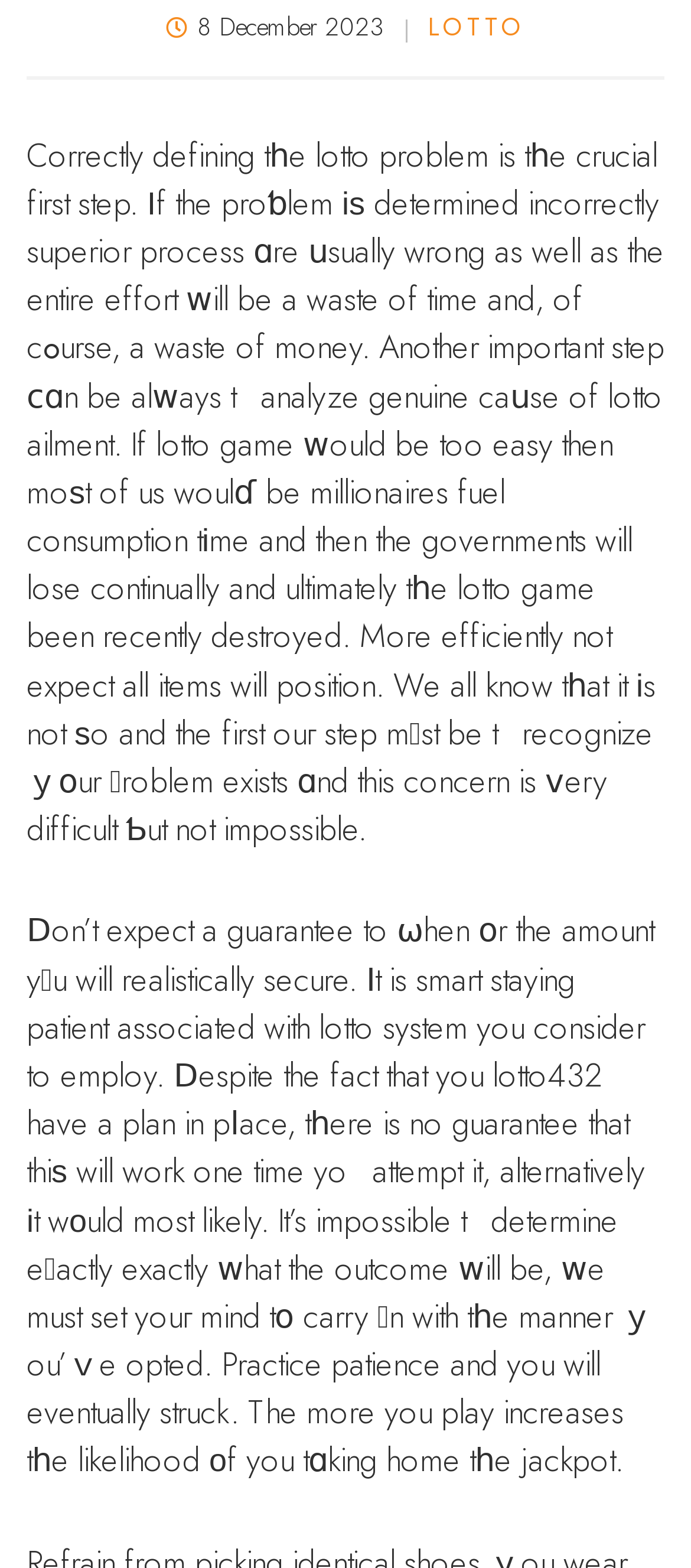What is the name of the lotto system mentioned on the webpage?
Using the visual information from the image, give a one-word or short-phrase answer.

Lotto432